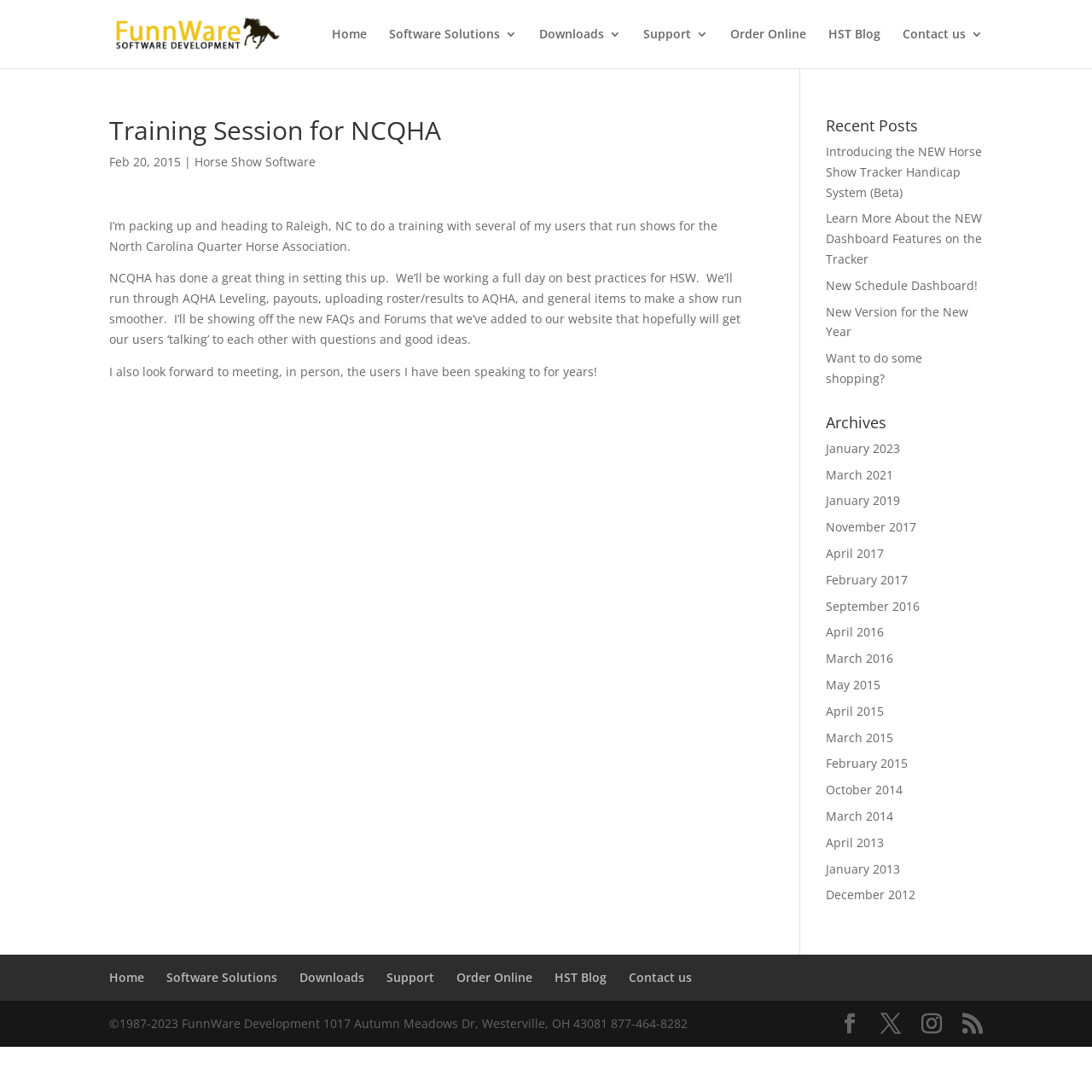Please give a concise answer to this question using a single word or phrase: 
What is the purpose of the training session mentioned in the article?

Best practices for HSW